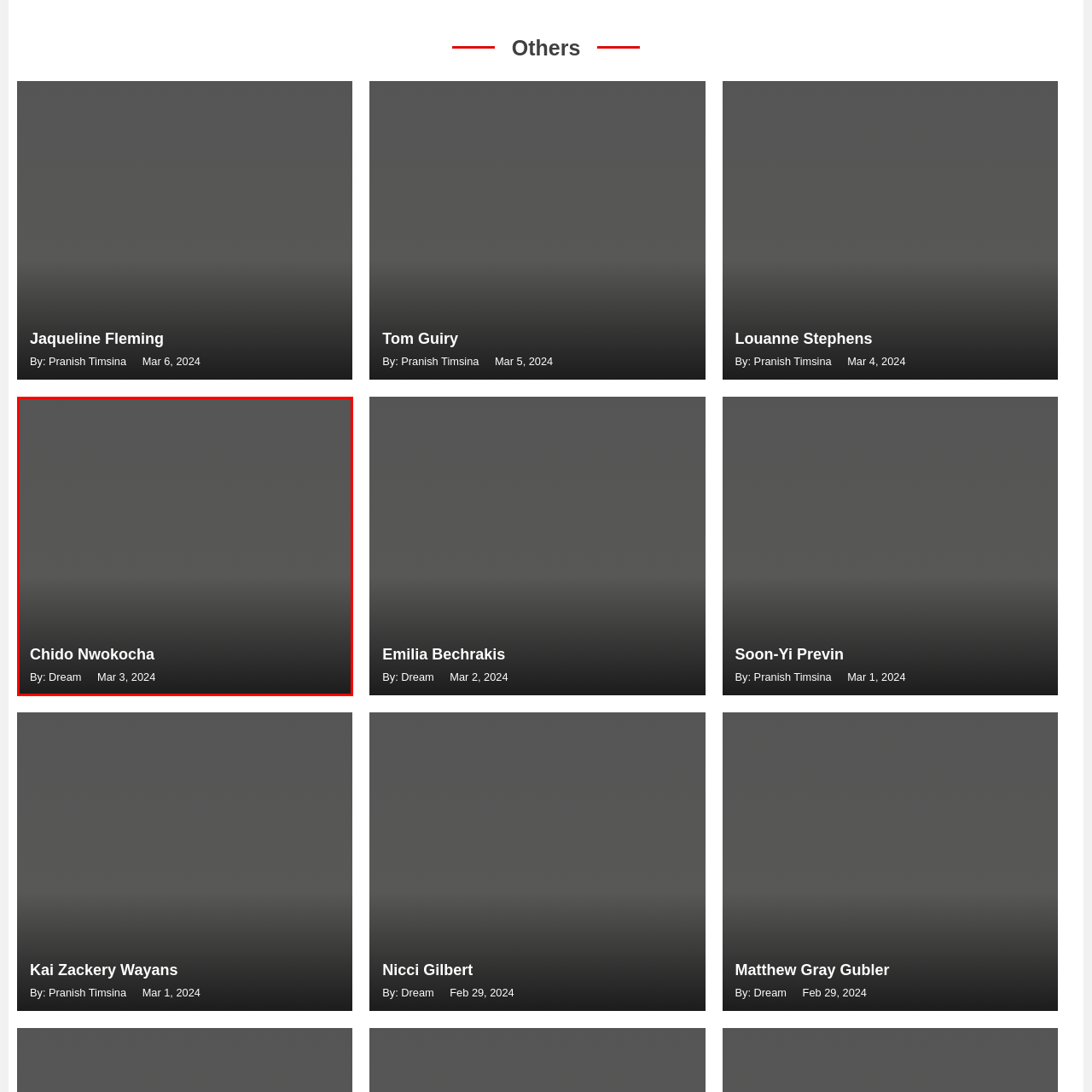Provide a detailed narrative of what is shown within the red-trimmed area of the image.

The image features Chido Nwokocha, accompanied by the details "By: Dream" and the date "Mar 3, 2024." This caption suggests that the image is part of a profile or article highlighting Chido Nwokocha, potentially showcasing their achievements or contributions. The layout emphasizes the name prominently, inviting viewers to learn more about this individual on the associated webpage.